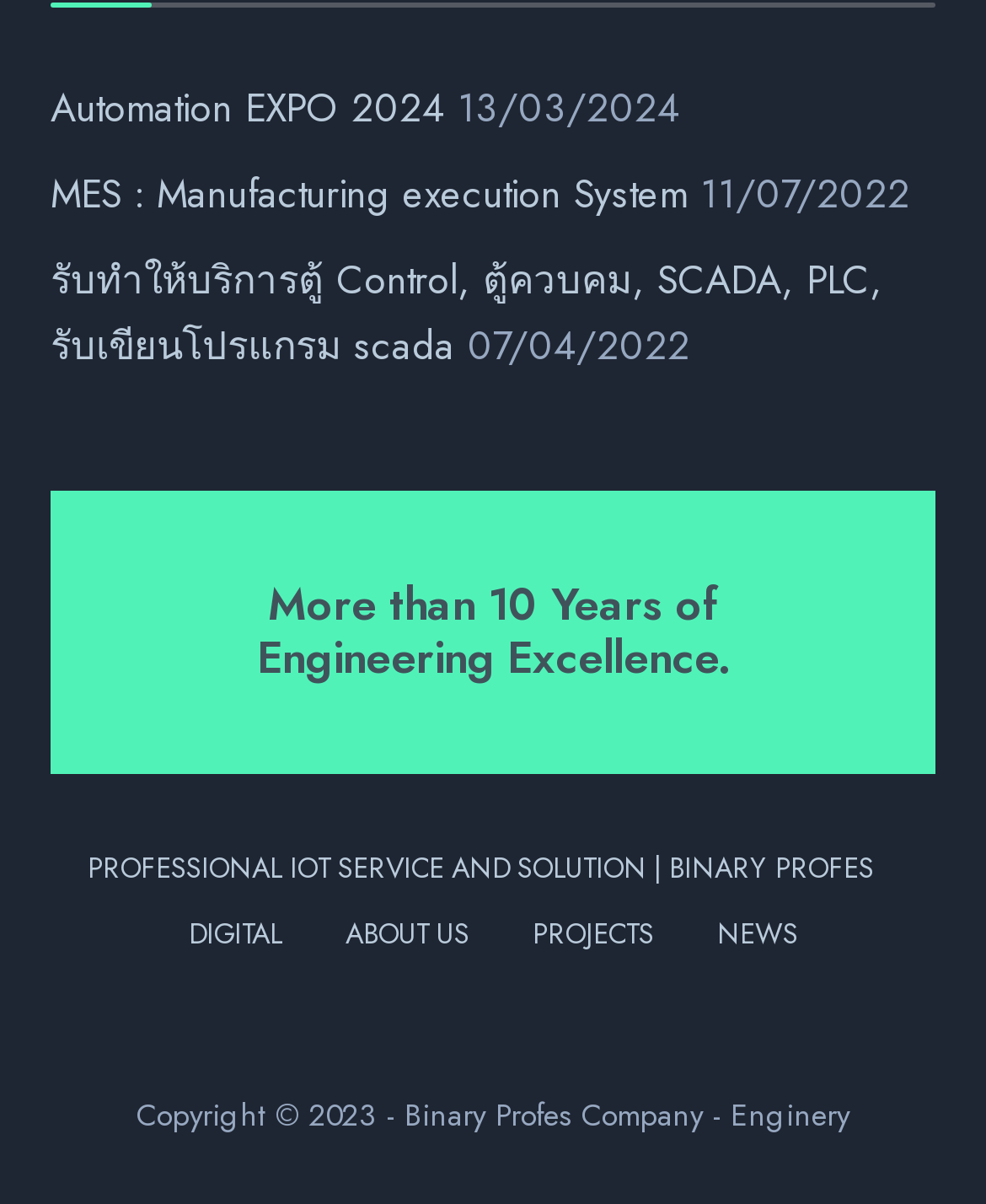Using the description: "MES : Manufacturing execution System", determine the UI element's bounding box coordinates. Ensure the coordinates are in the format of four float numbers between 0 and 1, i.e., [left, top, right, bottom].

[0.051, 0.139, 0.697, 0.185]